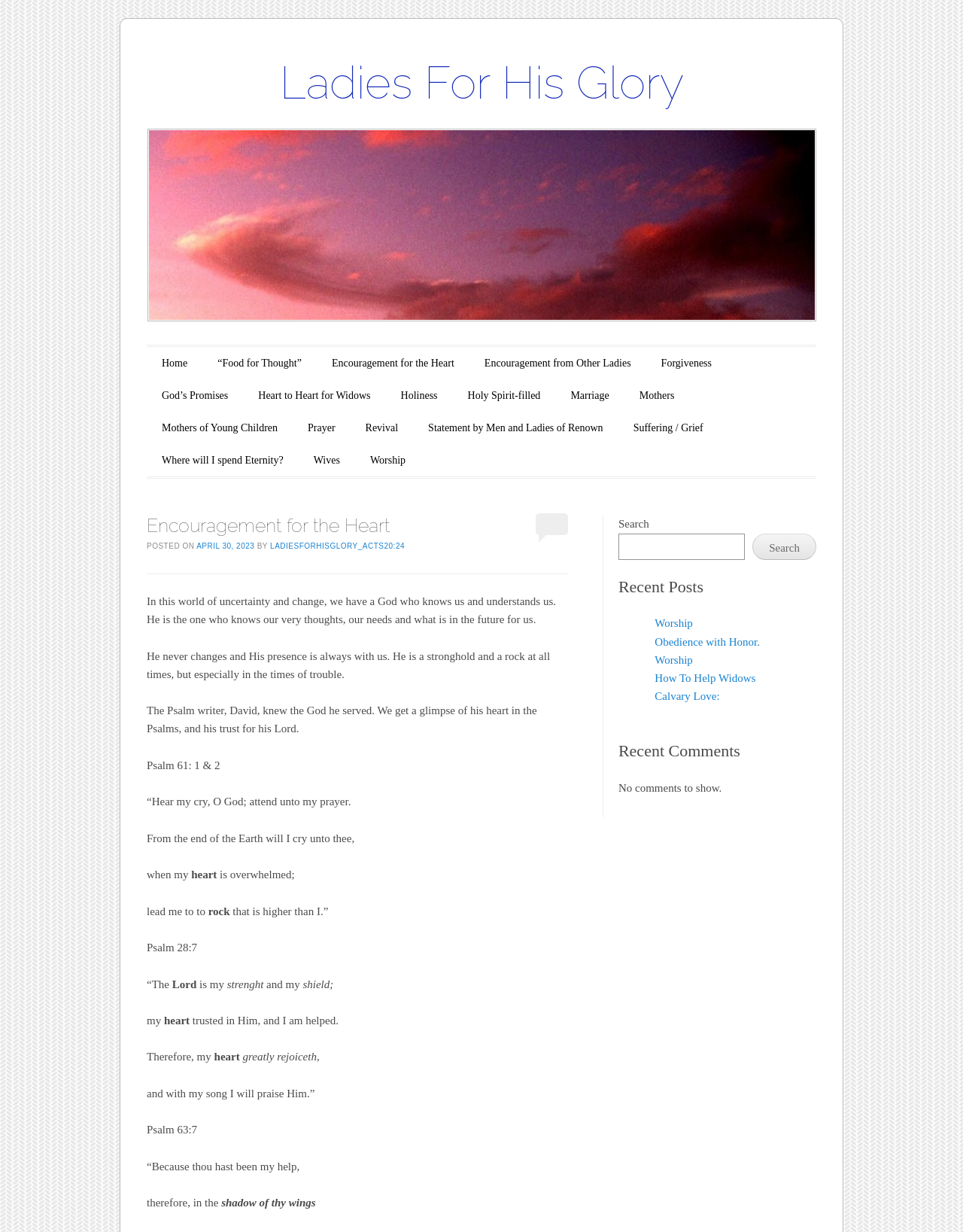Deliver a detailed narrative of the webpage's visual and textual elements.

This webpage is titled "Encouragement for the Heart | Ladies For His Glory" and appears to be a Christian blog or devotional website. At the top of the page, there is a heading with the website's title, followed by a link to the main menu. Below this, there is a horizontal menu bar with various links to different categories, such as "Home", "Food for Thought", "Encouragement for the Heart", and others.

The main content of the page is a devotional or blog post, which is divided into several paragraphs of text. The post begins with a heading "Encouragement for the Heart" and discusses the importance of trusting in God during times of uncertainty and change. The text includes quotes from Psalms 61 and 28, and encourages readers to seek God's help and guidance.

To the right of the main content, there is a sidebar with several sections. The first section is a search bar, where users can enter keywords to search the website. Below this, there is a heading "Recent Posts" with links to several recent blog posts, including "Worship", "Obedience with Honor", and others. Further down, there is a heading "Recent Comments" with a message indicating that there are no comments to show.

Overall, the webpage has a simple and clean design, with a focus on presenting devotional content and providing easy navigation to other parts of the website.